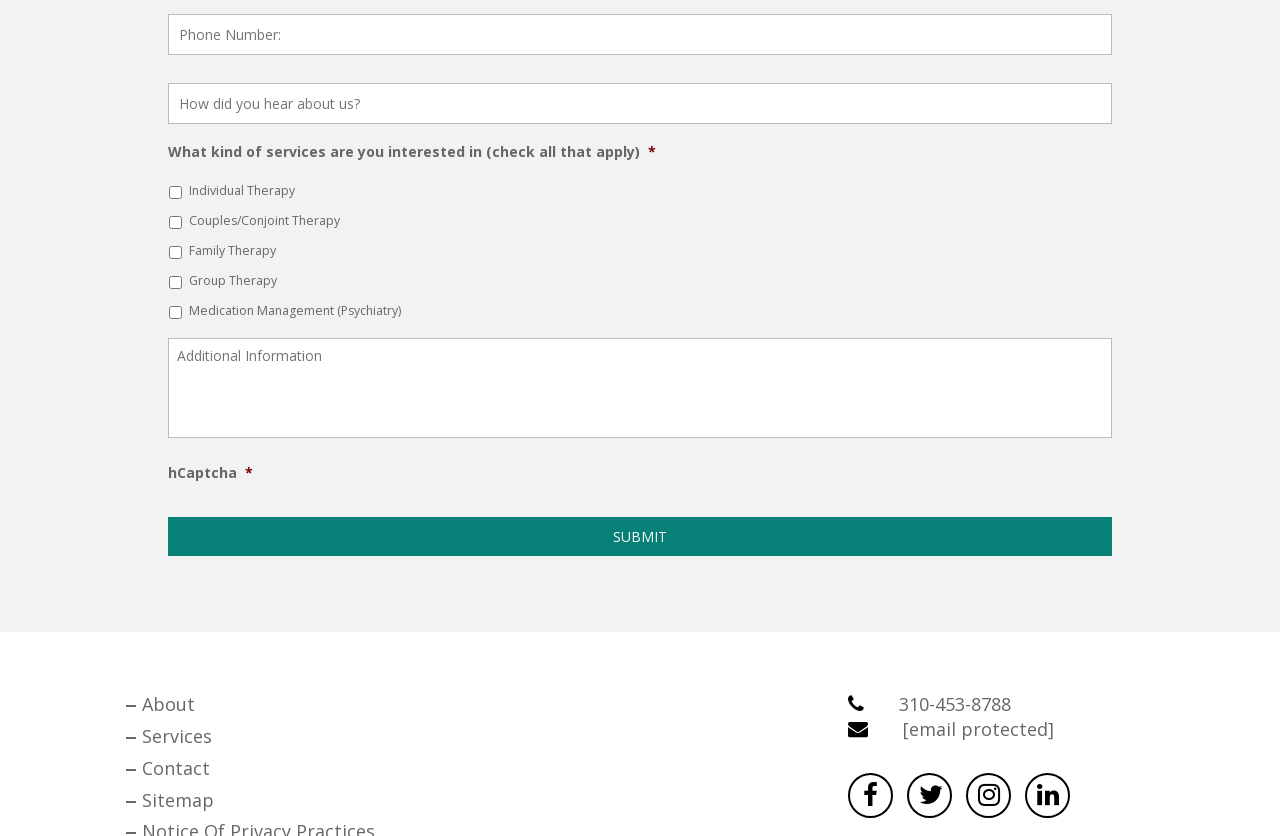What is the button at the bottom of the form for?
Refer to the image and provide a thorough answer to the question.

The button at the bottom of the form is labeled 'SUBMIT' and is used to submit the form data. This is indicated by the button element with ID 225 and bounding box coordinates [0.131, 0.618, 0.869, 0.665].